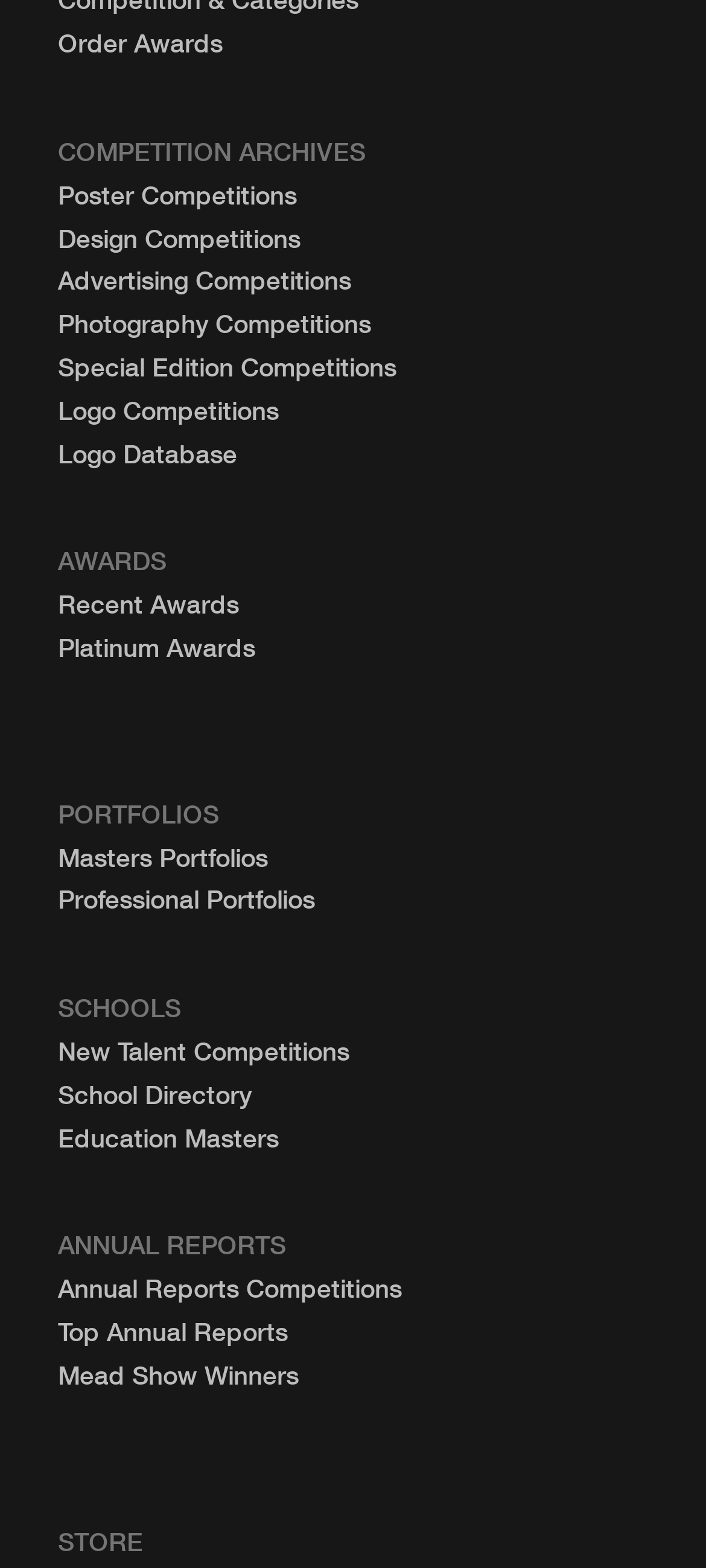What is the last category on the webpage?
Based on the screenshot, give a detailed explanation to answer the question.

By analyzing the webpage layout, I can see that the last category listed is 'Store', which is located at the bottom of the webpage.